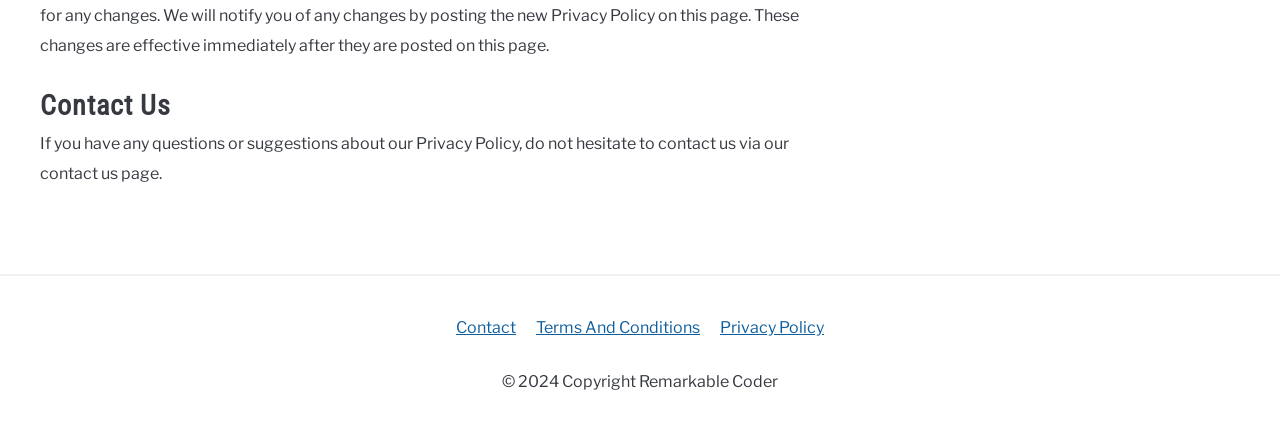What is the copyright year mentioned on the webpage?
Please respond to the question with as much detail as possible.

The StaticText element at the bottom of the webpage mentions '© 2024 Copyright Remarkable Coder', which indicates that the copyright year is 2024.